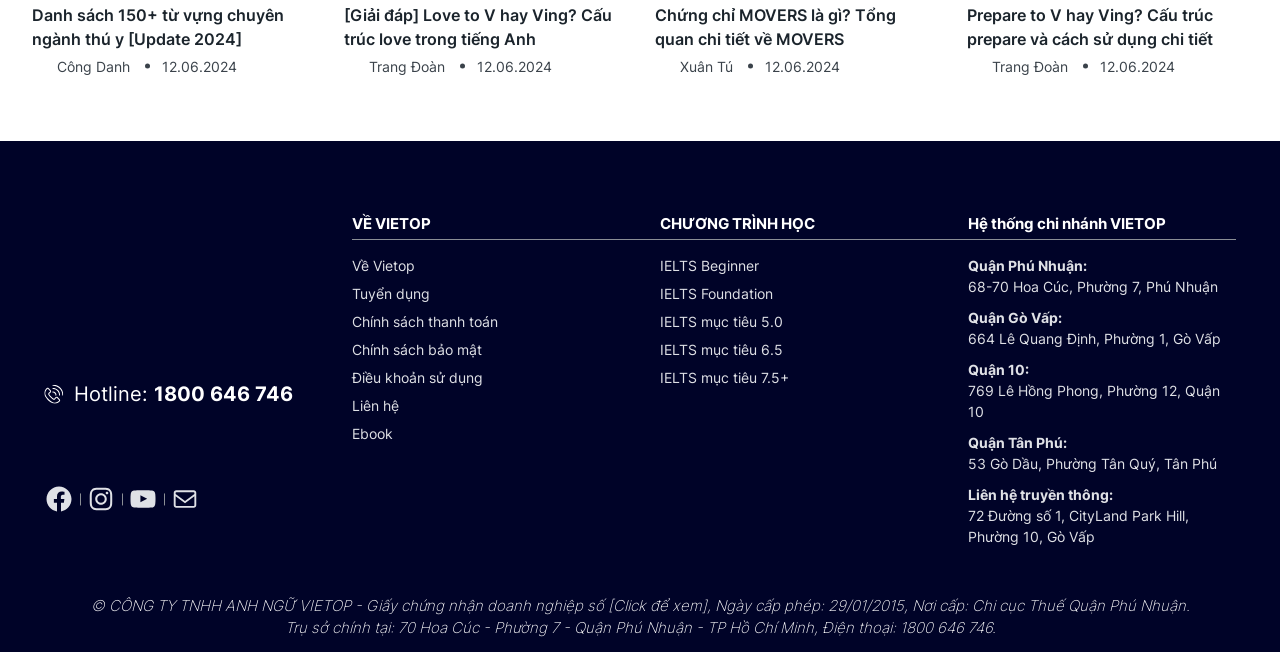Carefully examine the image and provide an in-depth answer to the question: What is the date of the latest update?

The date of the latest update can be found next to each article title, which is '12.06.2024'.